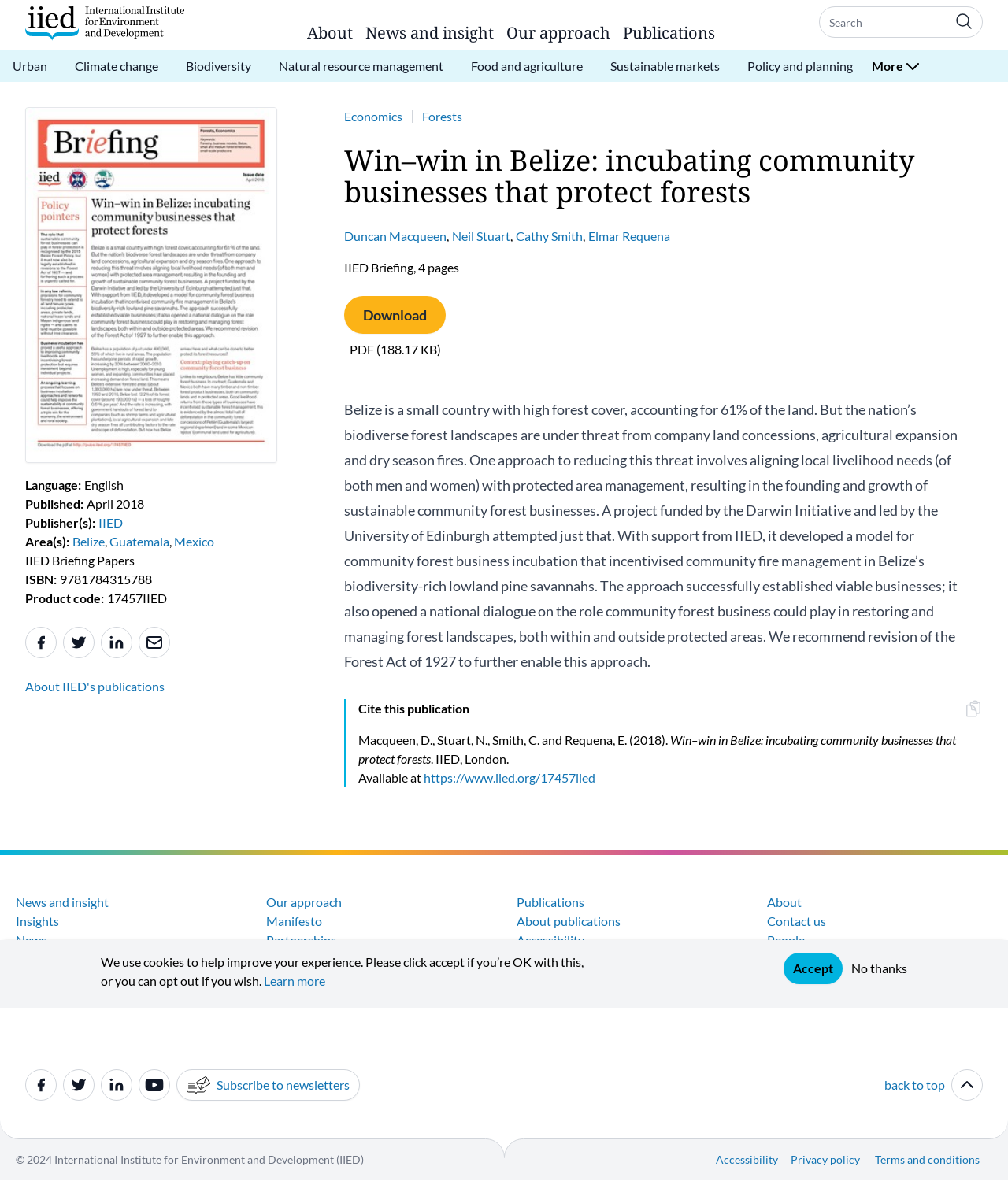Who are the authors of the publication?
Deliver a detailed and extensive answer to the question.

I found the authors' names by looking at the section that describes the publication, where it lists the authors as Duncan Macqueen, Neil Stuart, Cathy Smith, and Elmar Requena.